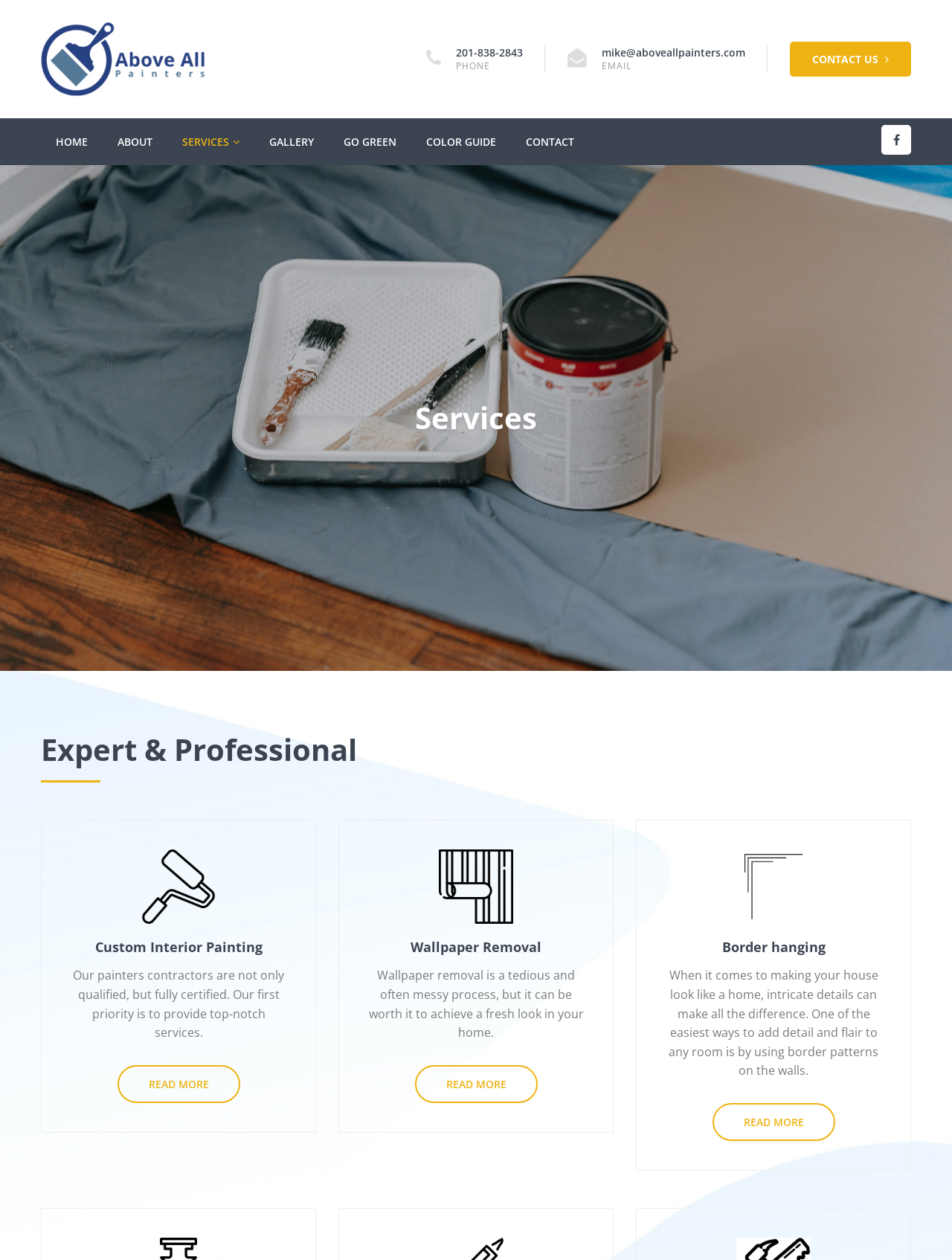What is the phone number of Above All Painters?
Give a thorough and detailed response to the question.

I found the phone number by looking at the top-right section of the webpage, where there is a link with the text '201-838-2843' and a StaticText element with the text 'PHONE'.